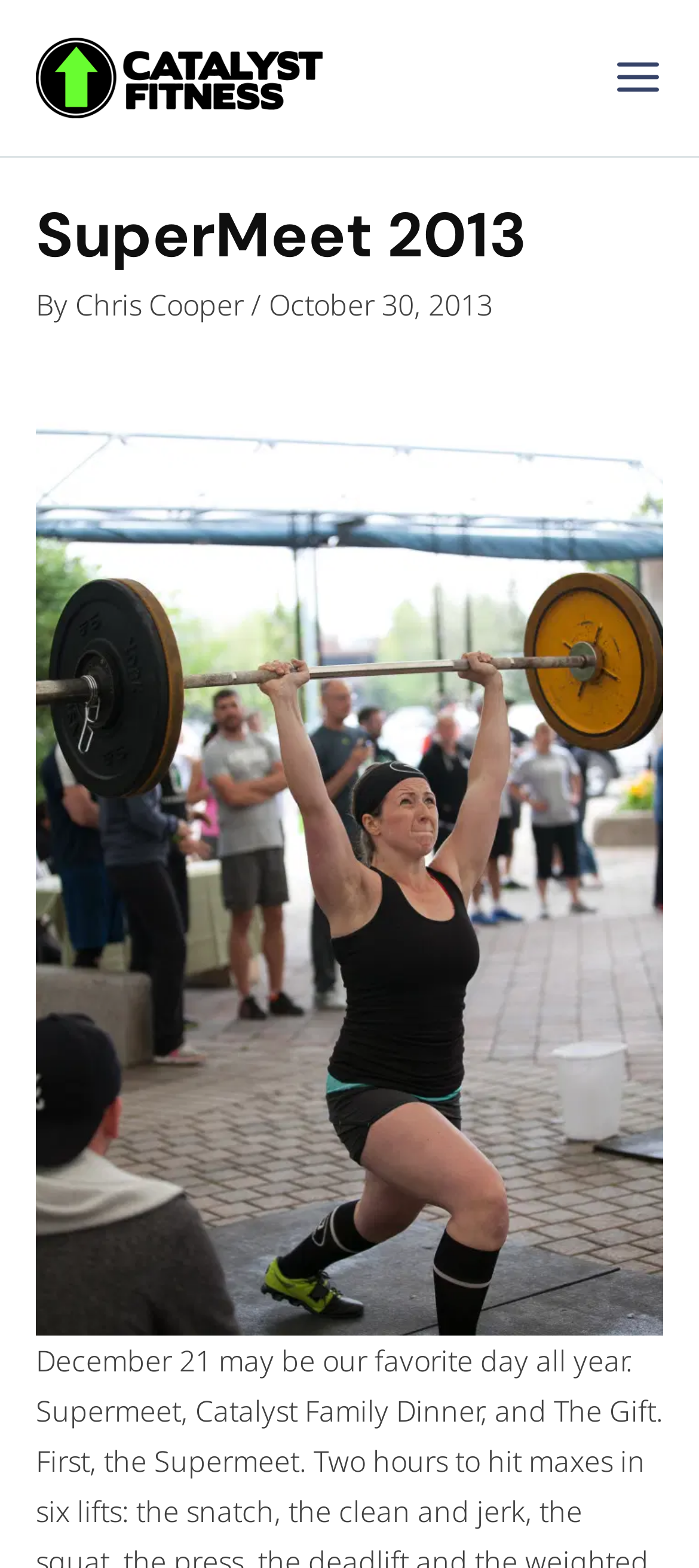What is the date of the event mentioned on the webpage?
From the image, respond using a single word or phrase.

October 30, 2013